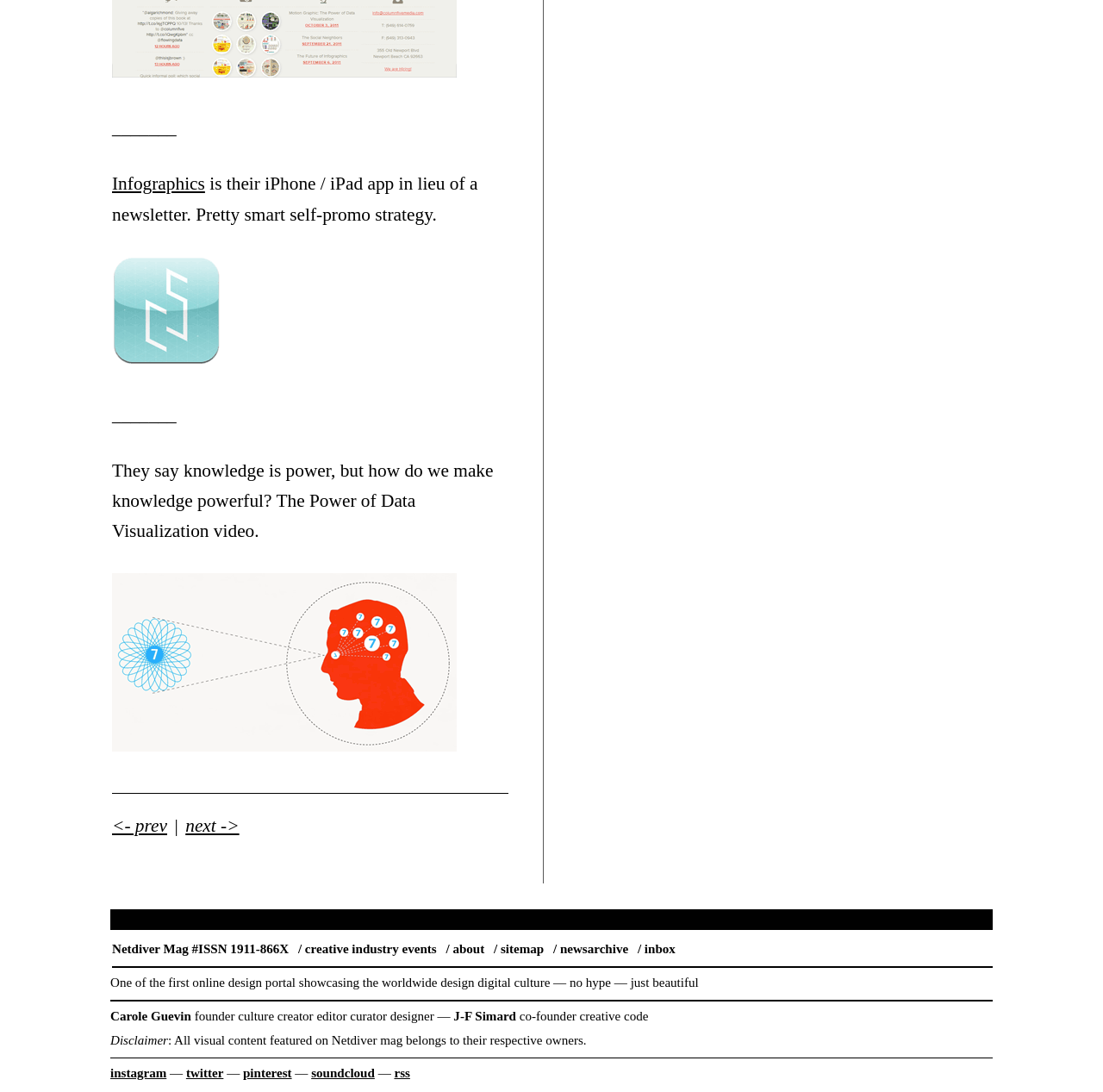Select the bounding box coordinates of the element I need to click to carry out the following instruction: "Follow on instagram".

[0.1, 0.976, 0.151, 0.989]